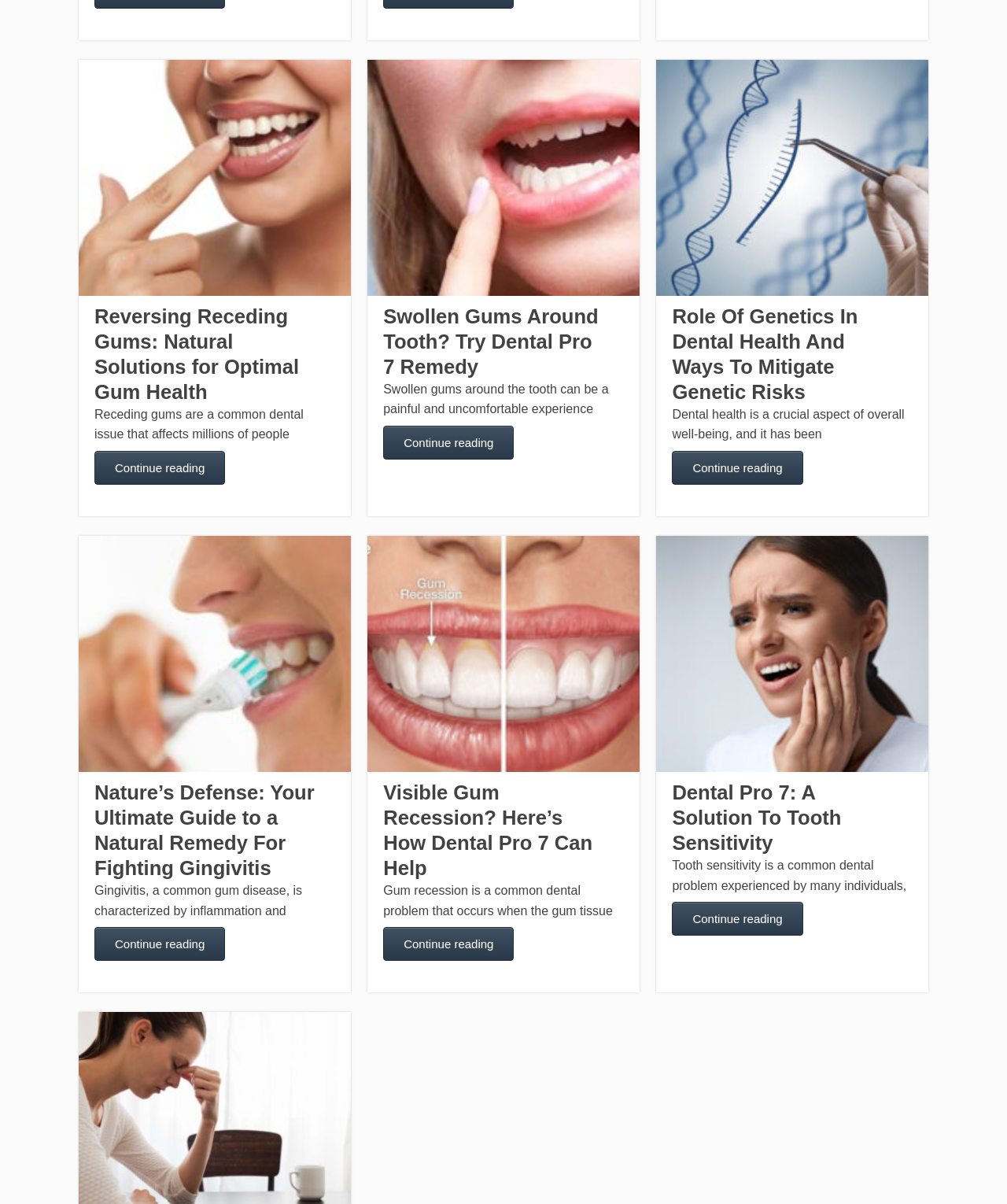Identify the bounding box for the described UI element. Provide the coordinates in (top-left x, top-left y, bottom-right x, bottom-right y) format with values ranging from 0 to 1: Continue reading

[0.094, 0.374, 0.224, 0.403]